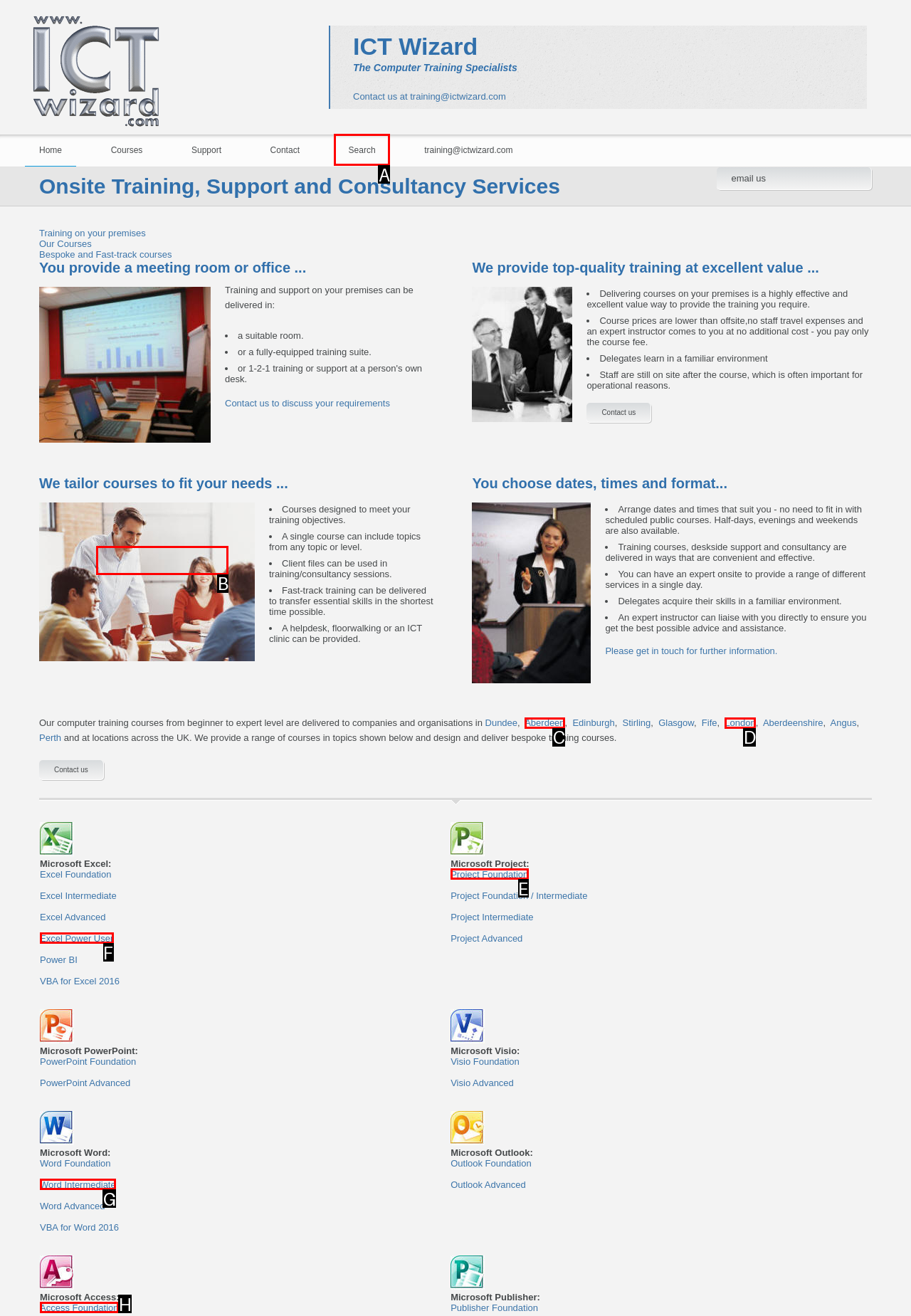Which HTML element should be clicked to complete the task: Search for a course? Answer with the letter of the corresponding option.

A